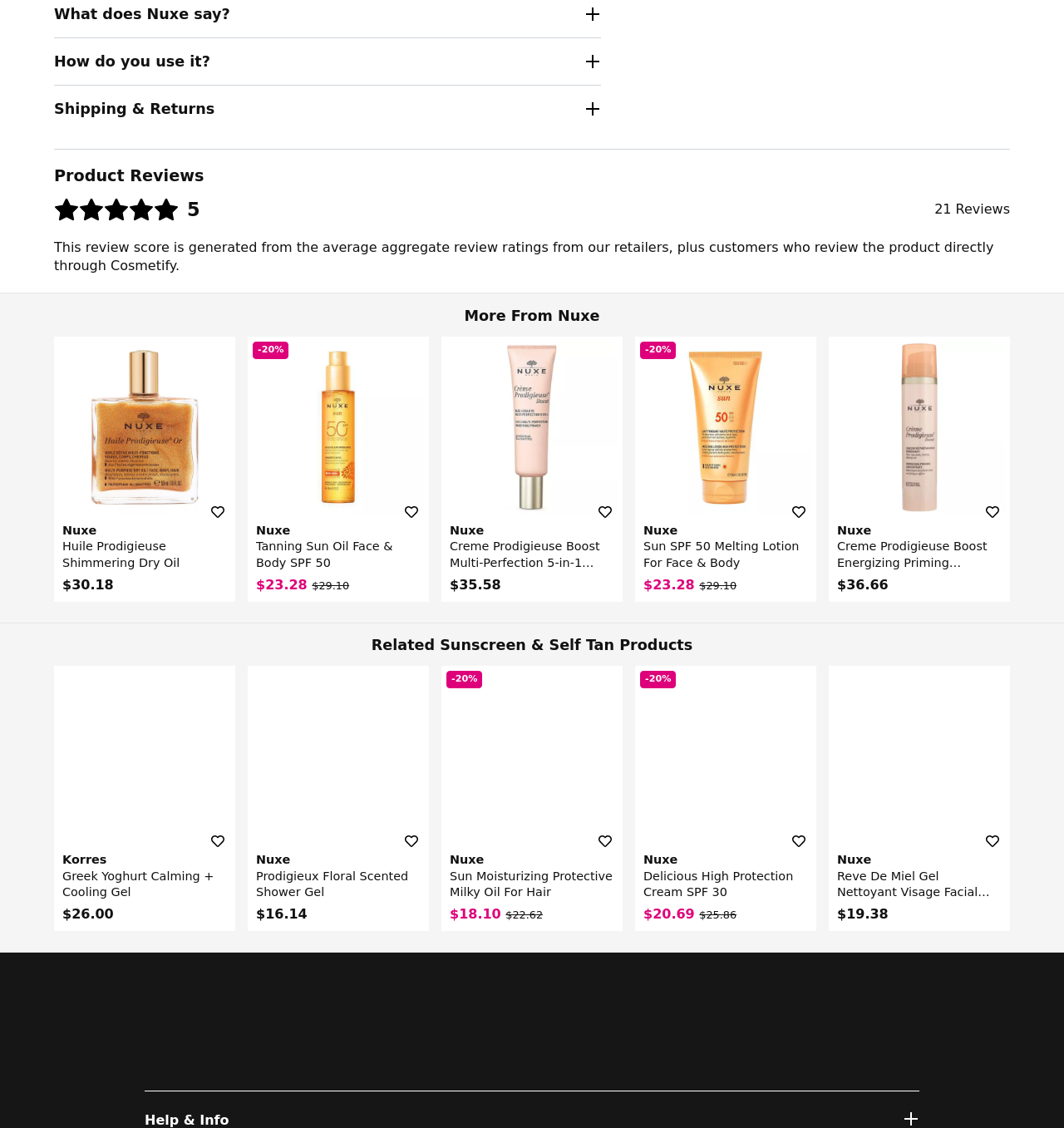What is the price of Nuxe Huile Prodigieuse Shimmering Dry Oil?
Please provide a single word or phrase as your answer based on the screenshot.

$30.18